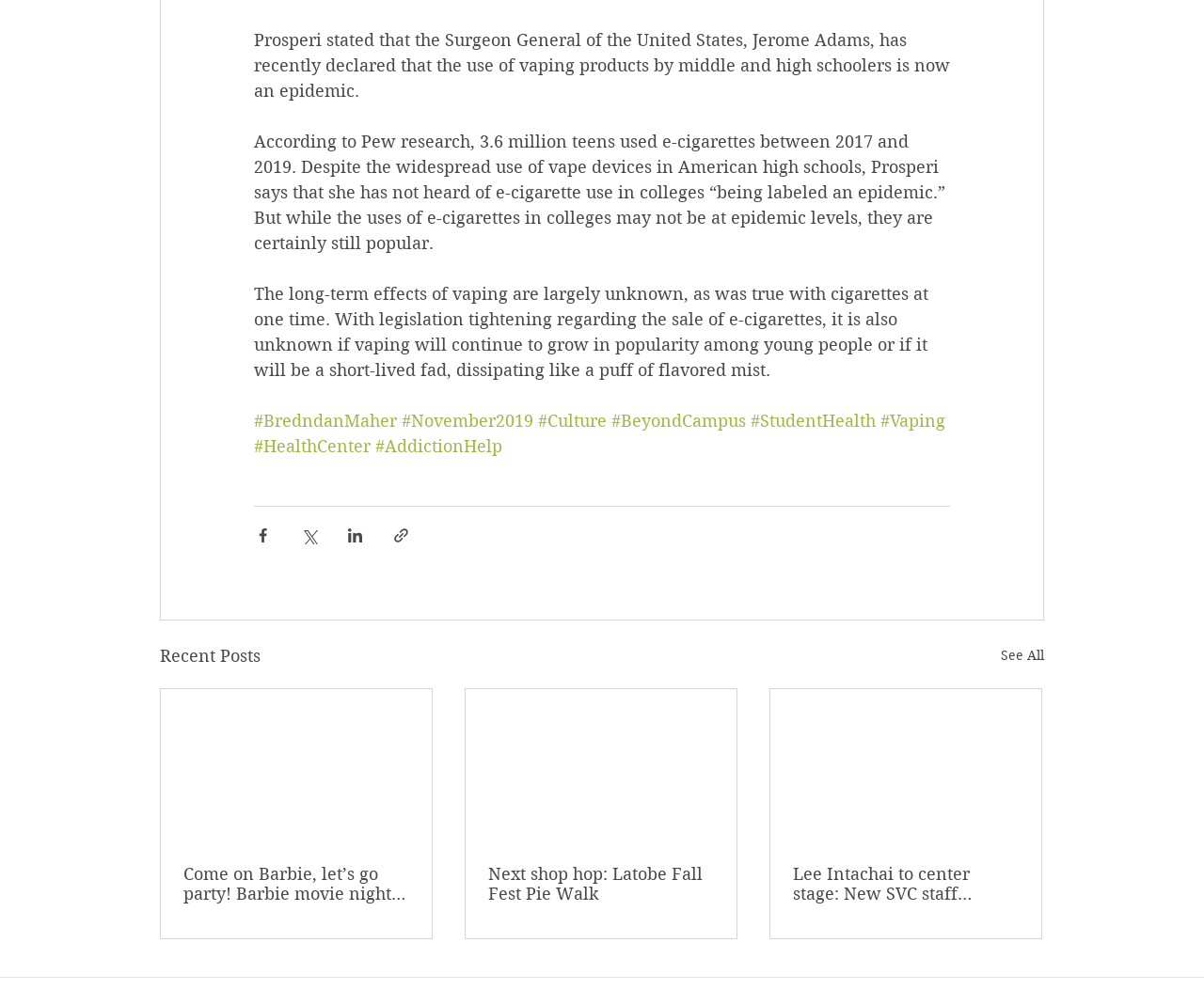What is the topic of the first article?
Examine the screenshot and reply with a single word or phrase.

Vaping